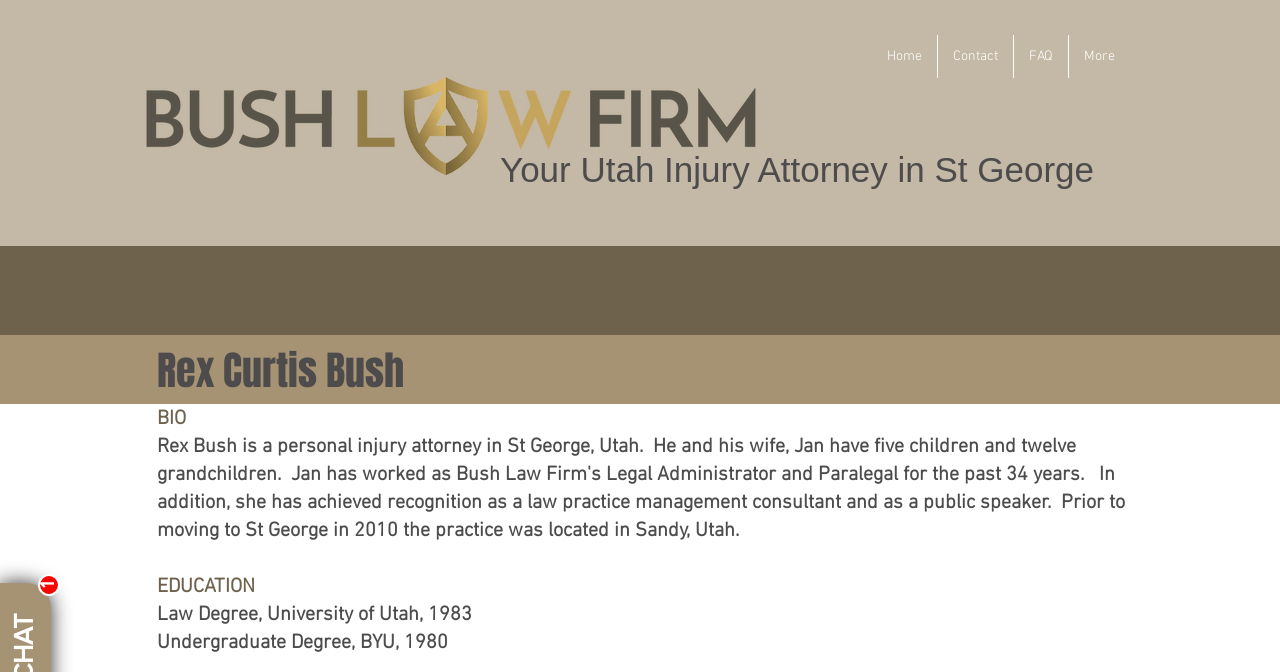What is the name of the law firm? Based on the screenshot, please respond with a single word or phrase.

Bush Law Firm